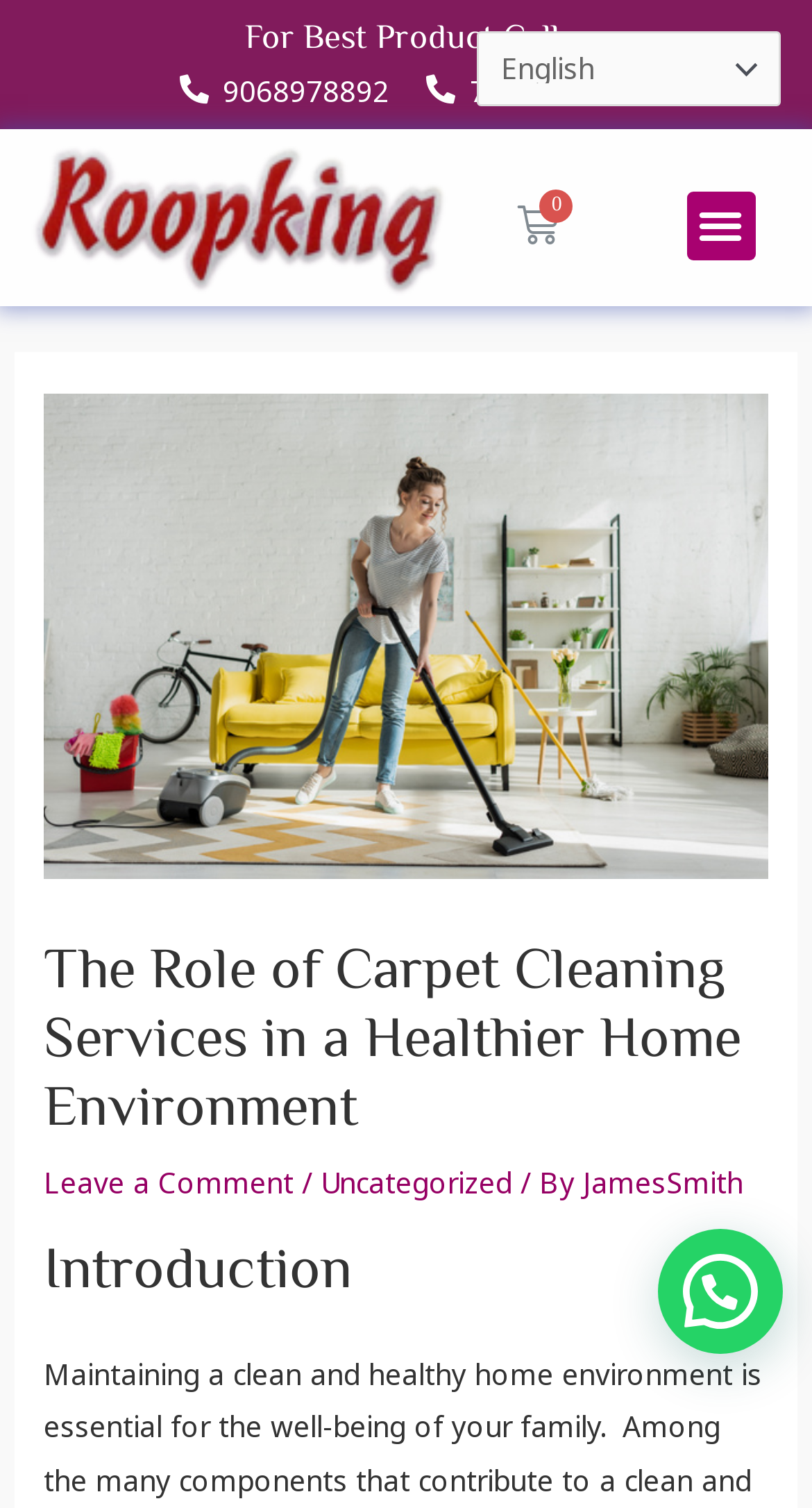Use a single word or phrase to respond to the question:
What is the author of the article?

JamesSmith